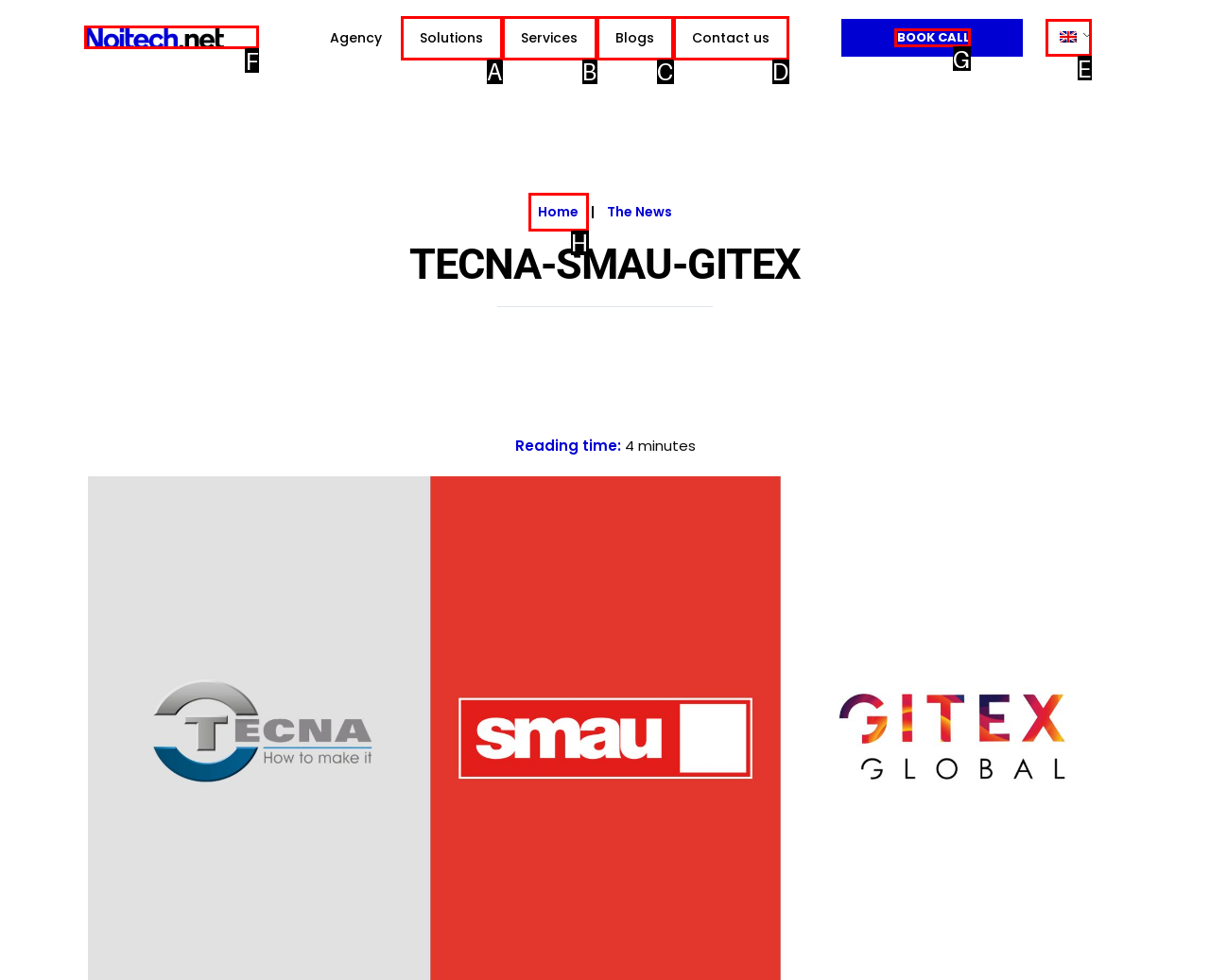Point out the correct UI element to click to carry out this instruction: Click the logo
Answer with the letter of the chosen option from the provided choices directly.

F